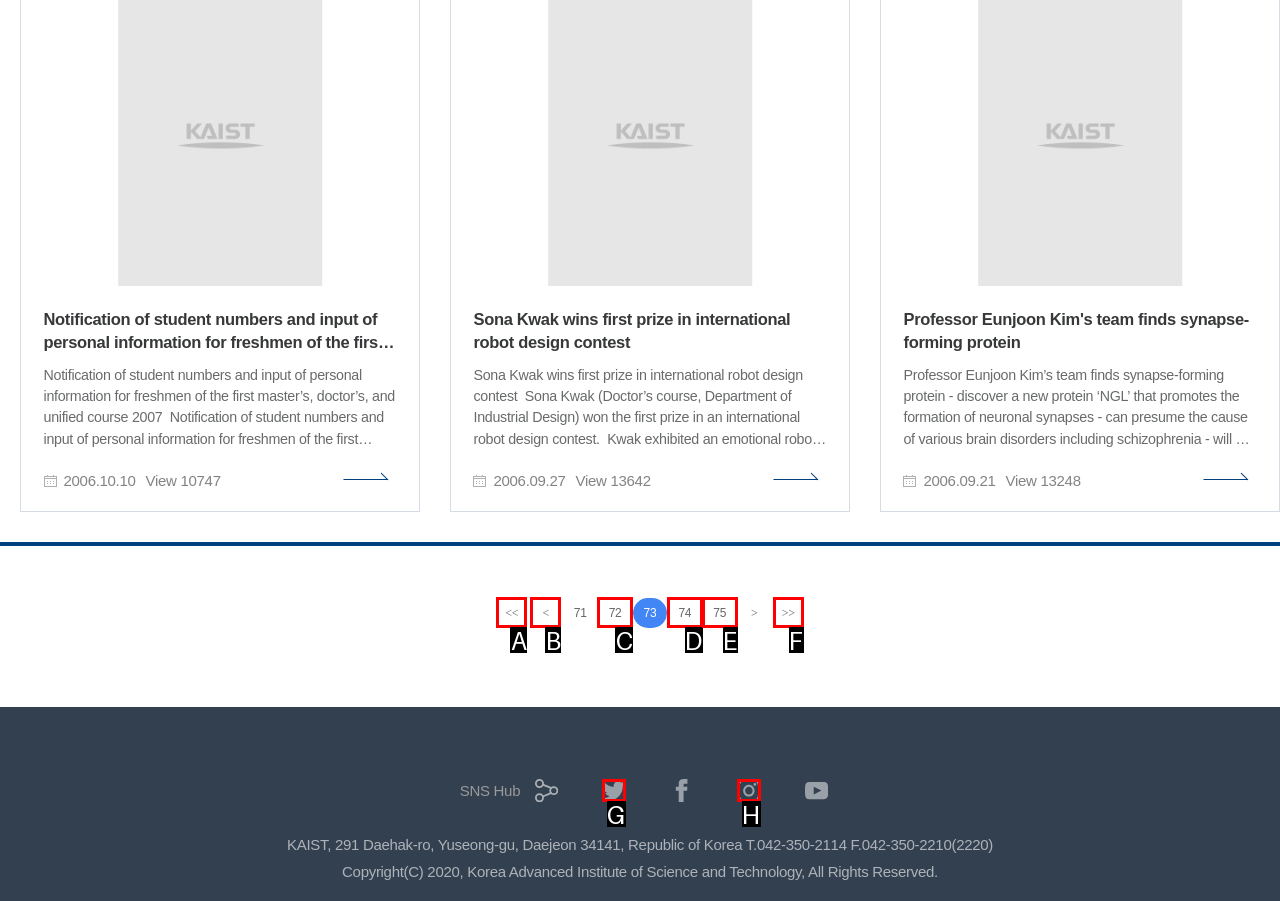Based on the description >>마지막 페이지 75, identify the most suitable HTML element from the options. Provide your answer as the corresponding letter.

F